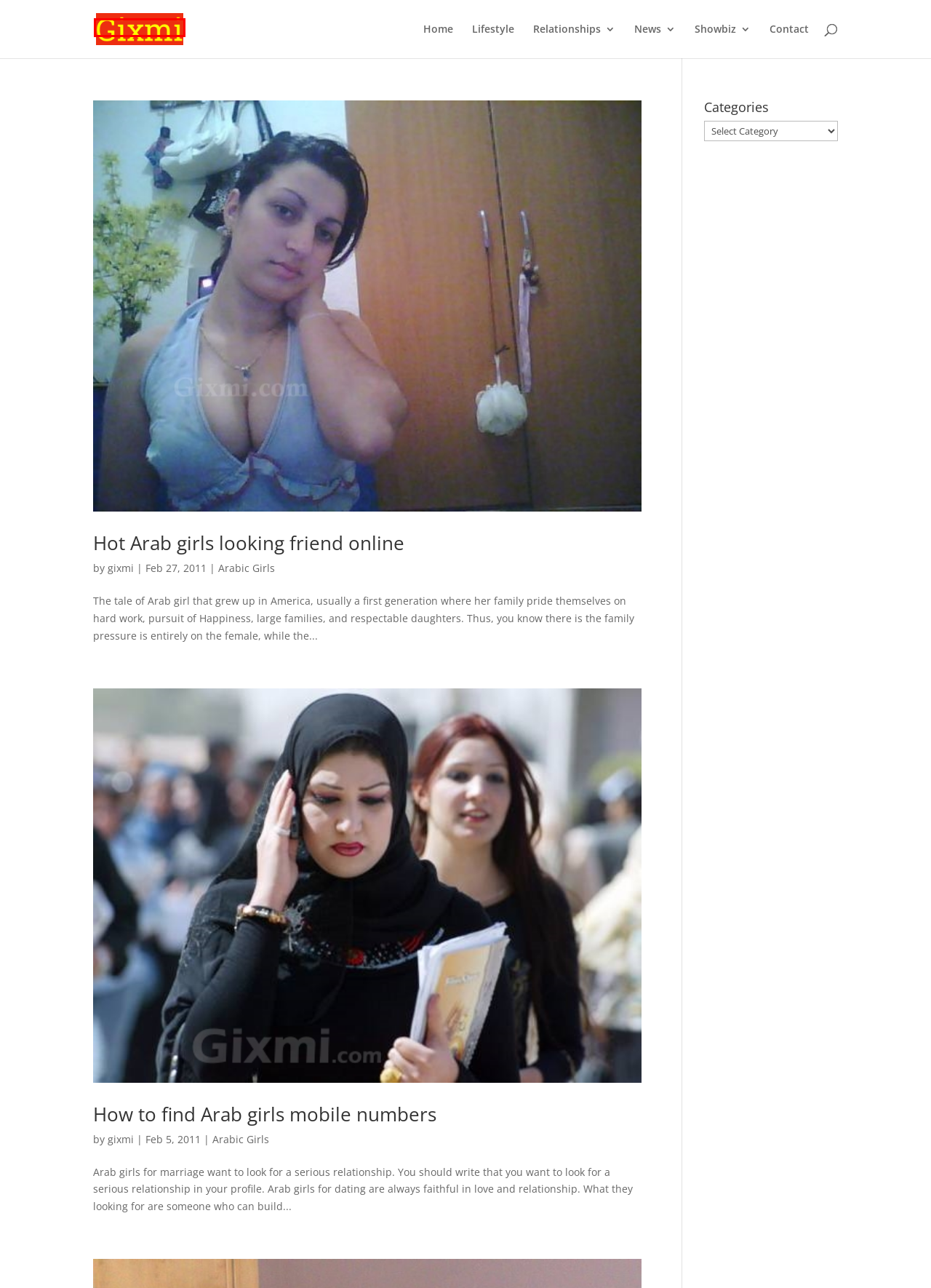You are provided with a screenshot of a webpage that has a red bounding box highlighting a UI element. Choose the most accurate webpage description that matches the new webpage after clicking the highlighted element. Here are your choices:
A. Lifestyle | Gixmi
B. Contact | Gixmi
C. News | Gixmi
D. Showbiz | Gixmi
E. Hot Arab girls looking friend online | Gixmi
F. Relationships | Gixmi
G. gixmi | Gixmi
H. Gixmi |

H